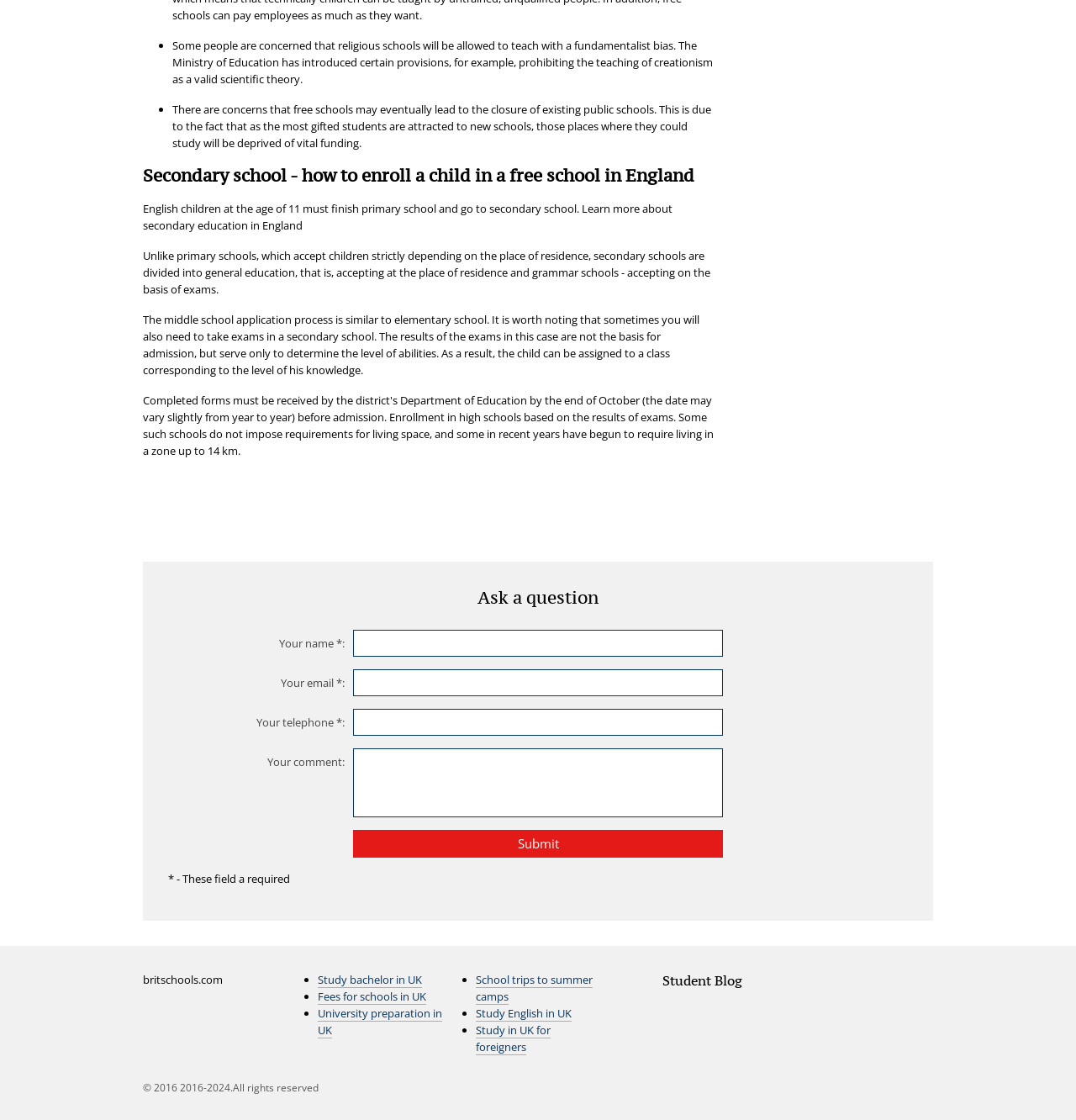Identify and provide the bounding box coordinates of the UI element described: "School trips to summer camps". The coordinates should be formatted as [left, top, right, bottom], with each number being a float between 0 and 1.

[0.442, 0.868, 0.551, 0.897]